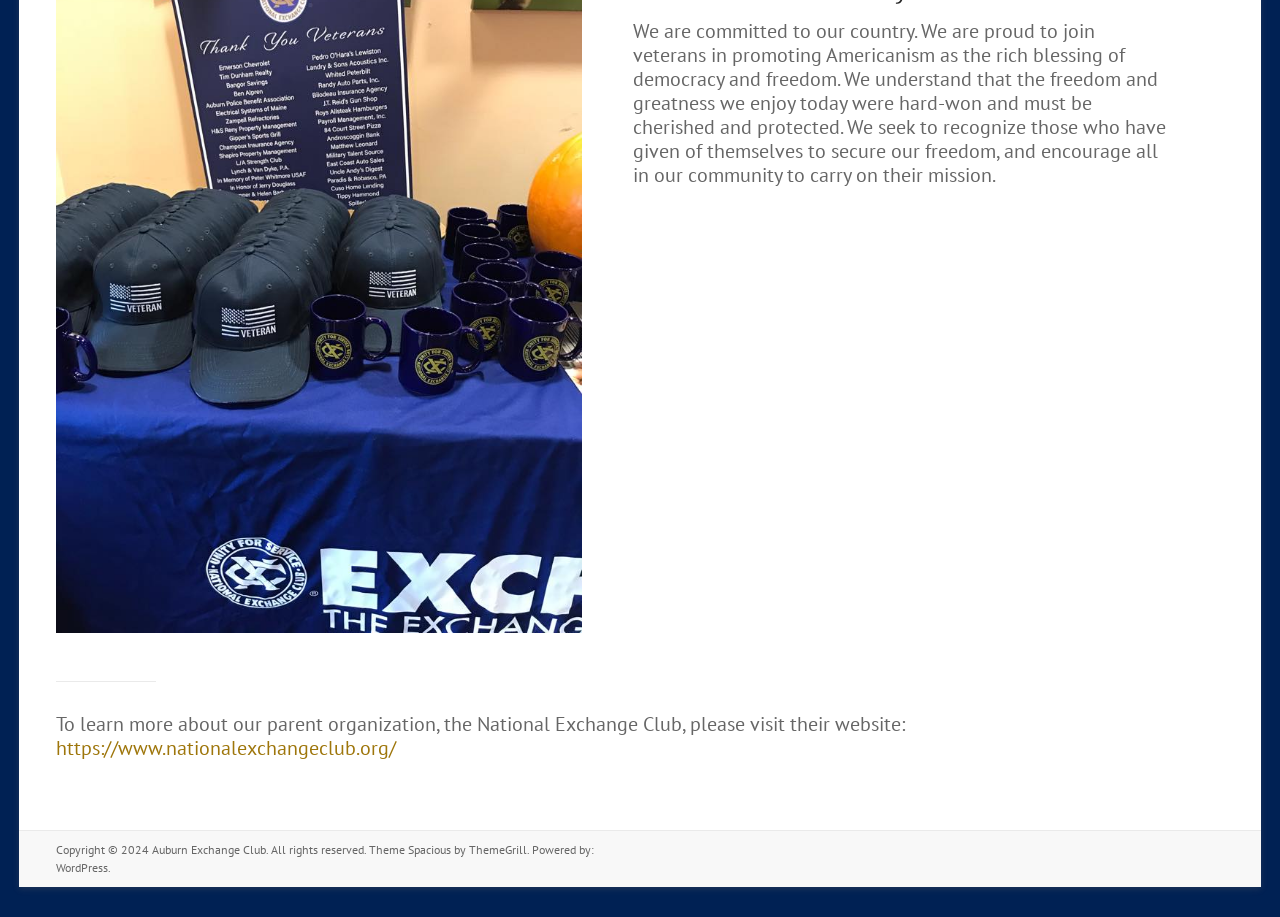Examine the image and give a thorough answer to the following question:
What is the platform used to power the website?

The platform used to power the website is mentioned in the link element with the ID 53, which says 'WordPress'.